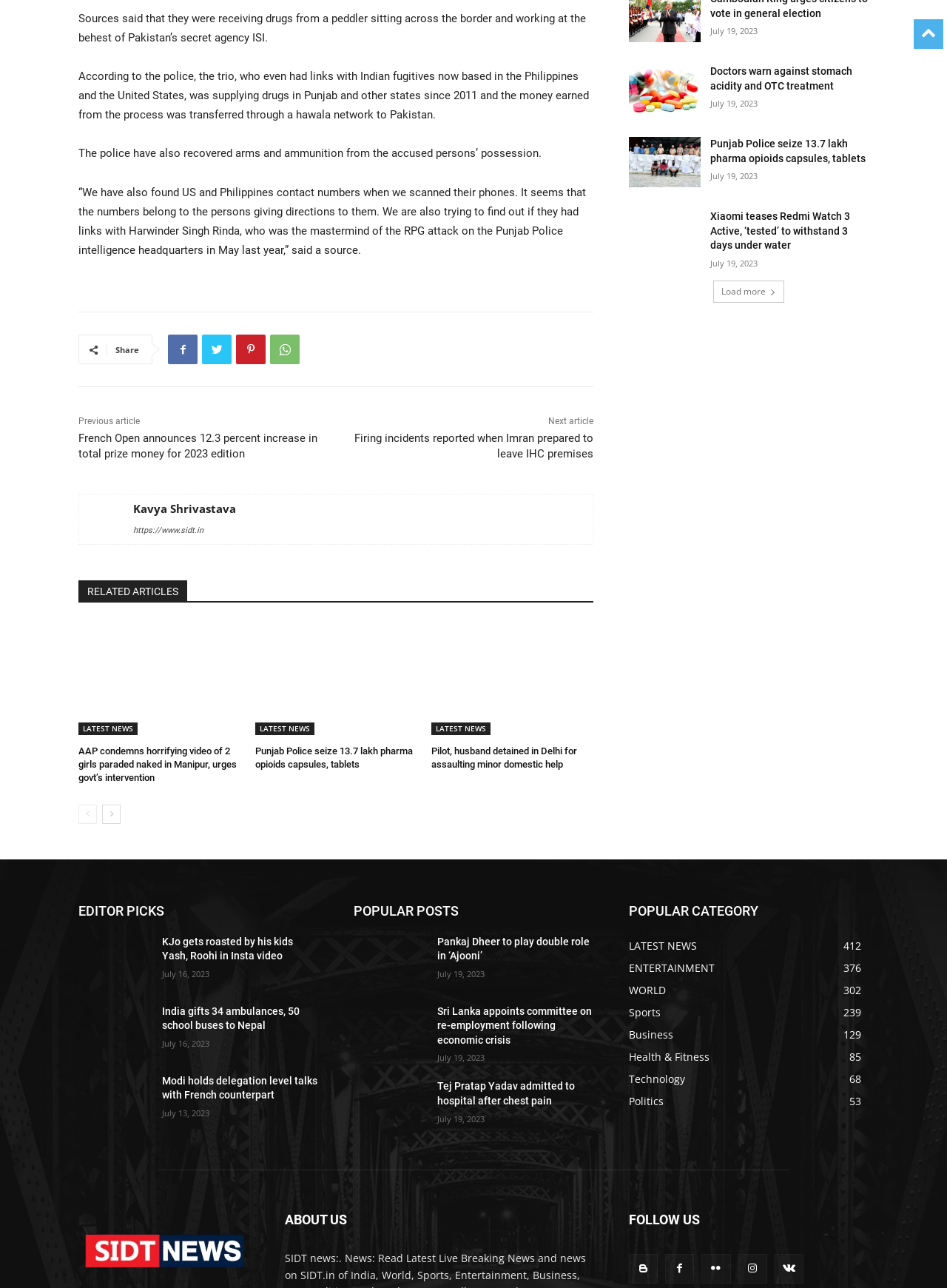Locate the bounding box coordinates of the area to click to fulfill this instruction: "Check Terms of Use". The bounding box should be presented as four float numbers between 0 and 1, in the order [left, top, right, bottom].

None